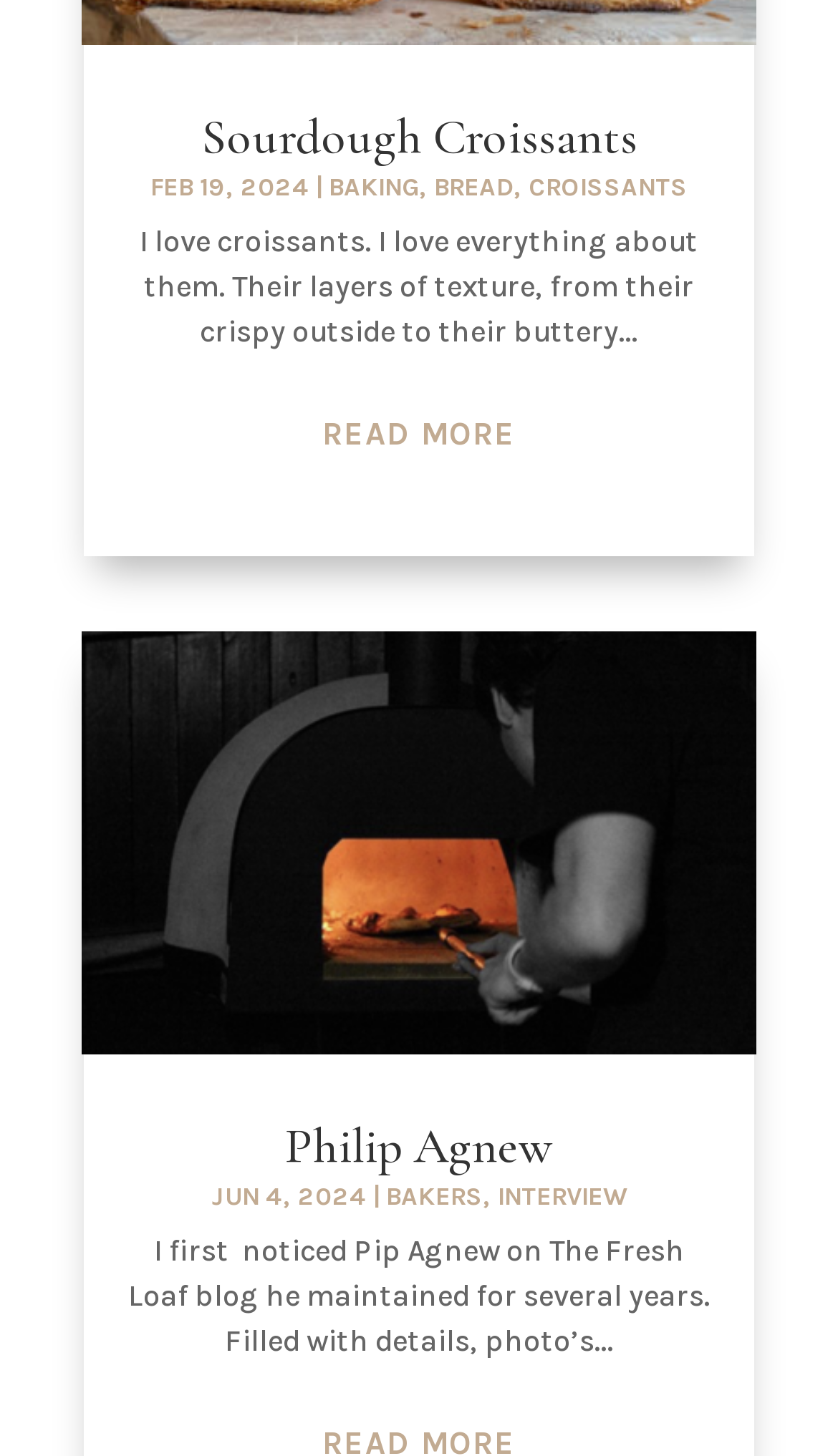Locate the bounding box coordinates of the area to click to fulfill this instruction: "Read the article about Philip Agnew". The bounding box should be presented as four float numbers between 0 and 1, in the order [left, top, right, bottom].

[0.34, 0.766, 0.66, 0.808]